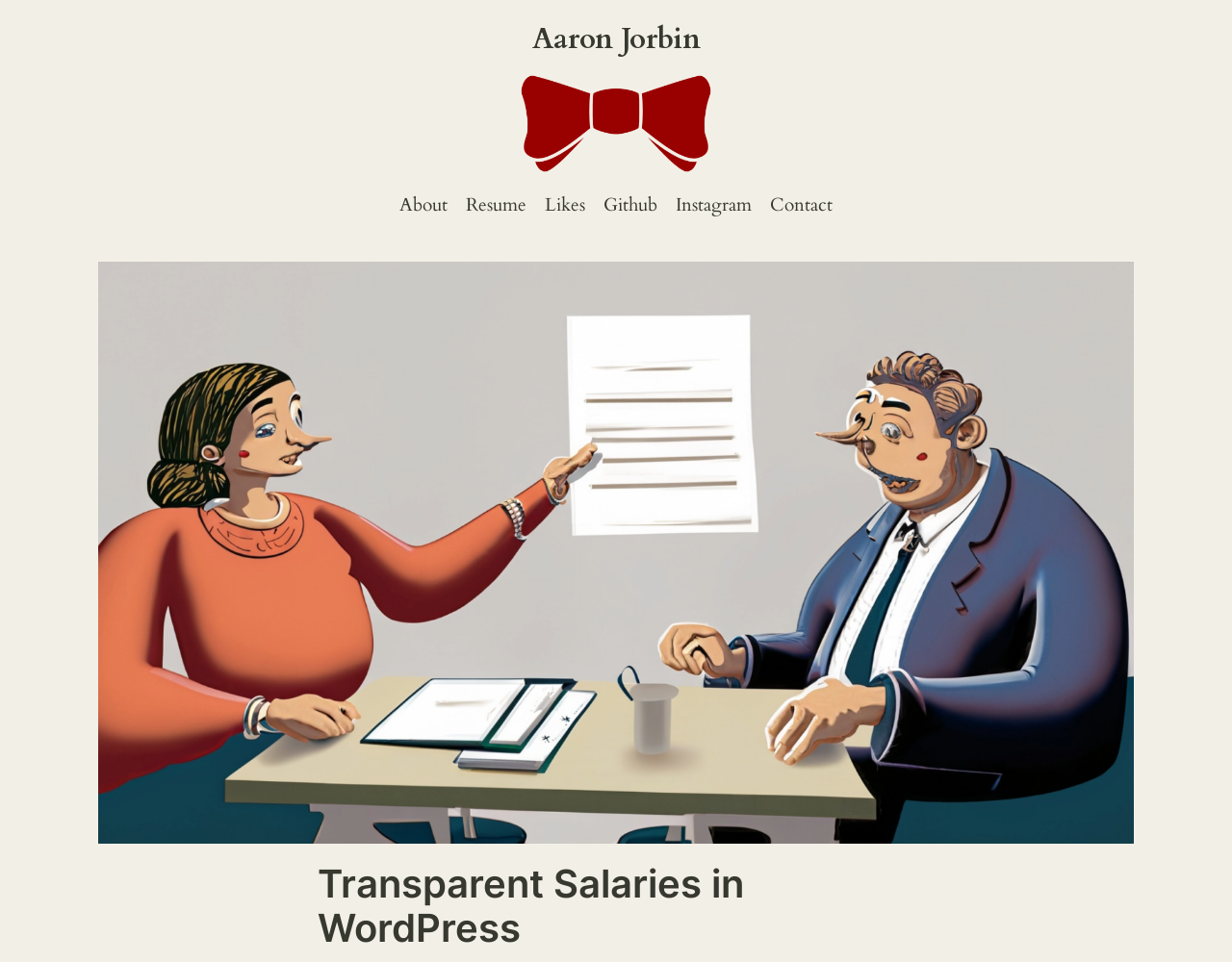Create a detailed narrative of the webpage’s visual and textual elements.

The webpage is about Aaron Jorbin, with a heading displaying his name at the top center of the page. Below the heading, there is a figure element, likely an image, taking up a significant portion of the top section. 

On the left side of the page, there is a navigation menu labeled as "Header navigation" containing six links: "About", "Resume", "Likes", "Github", "Instagram", and "Contact". These links are arranged horizontally, with "About" on the leftmost side and "Contact" on the rightmost side.

Further down the page, there is a large figure element, which contains an image described as "Two people sitting at the table. One is holding out a piece of paper". This image takes up most of the page's width and height.

At the very bottom of the page, there is a heading titled "Transparent Salaries in WordPress".